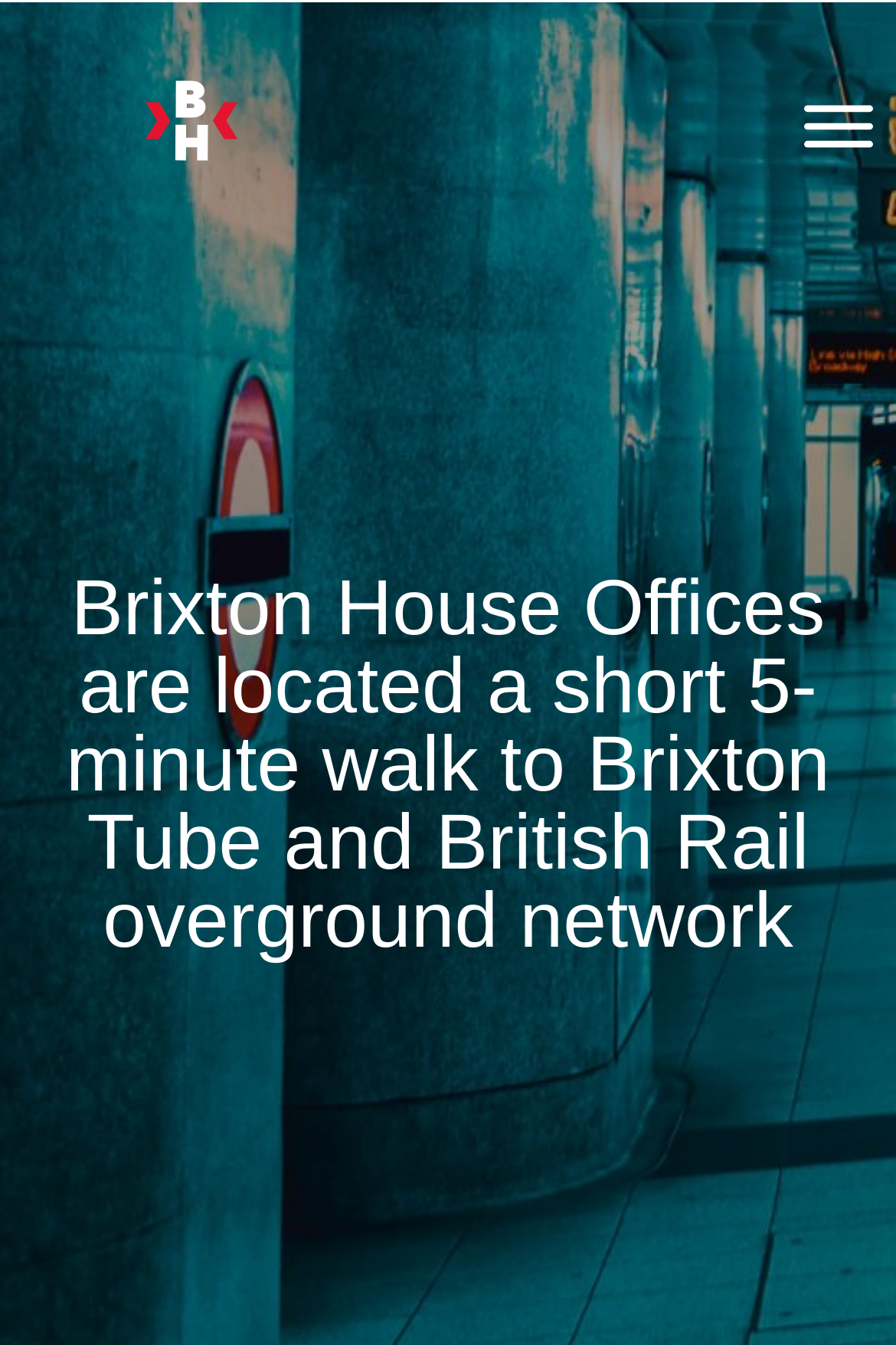Given the element description, predict the bounding box coordinates in the format (top-left x, top-left y, bottom-right x, bottom-right y), using floating point numbers between 0 and 1: Me

[0.897, 0.068, 0.974, 0.12]